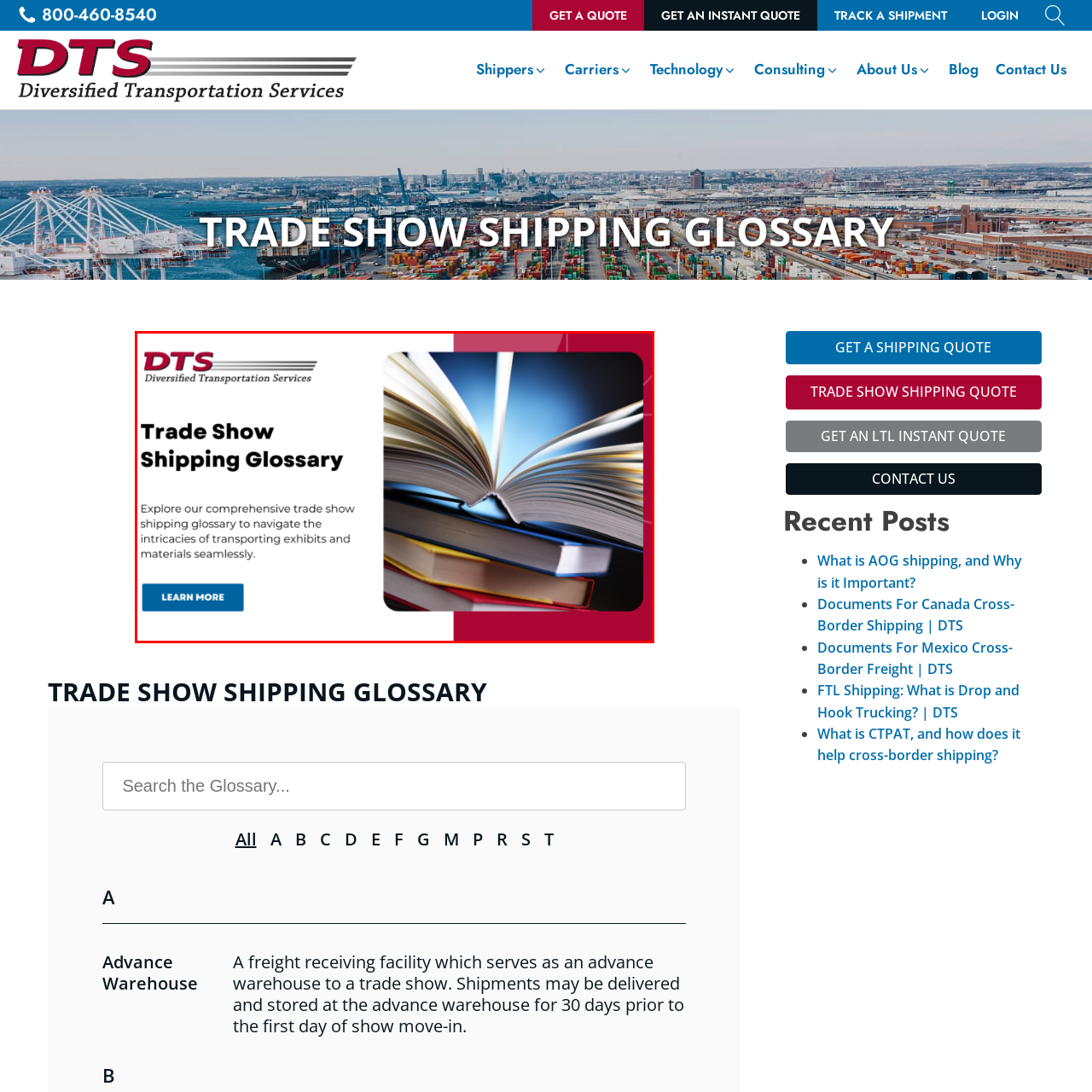What is the purpose of the 'LEARN MORE' button?
Examine the area marked by the red bounding box and respond with a one-word or short phrase answer.

To encourage users to explore resources